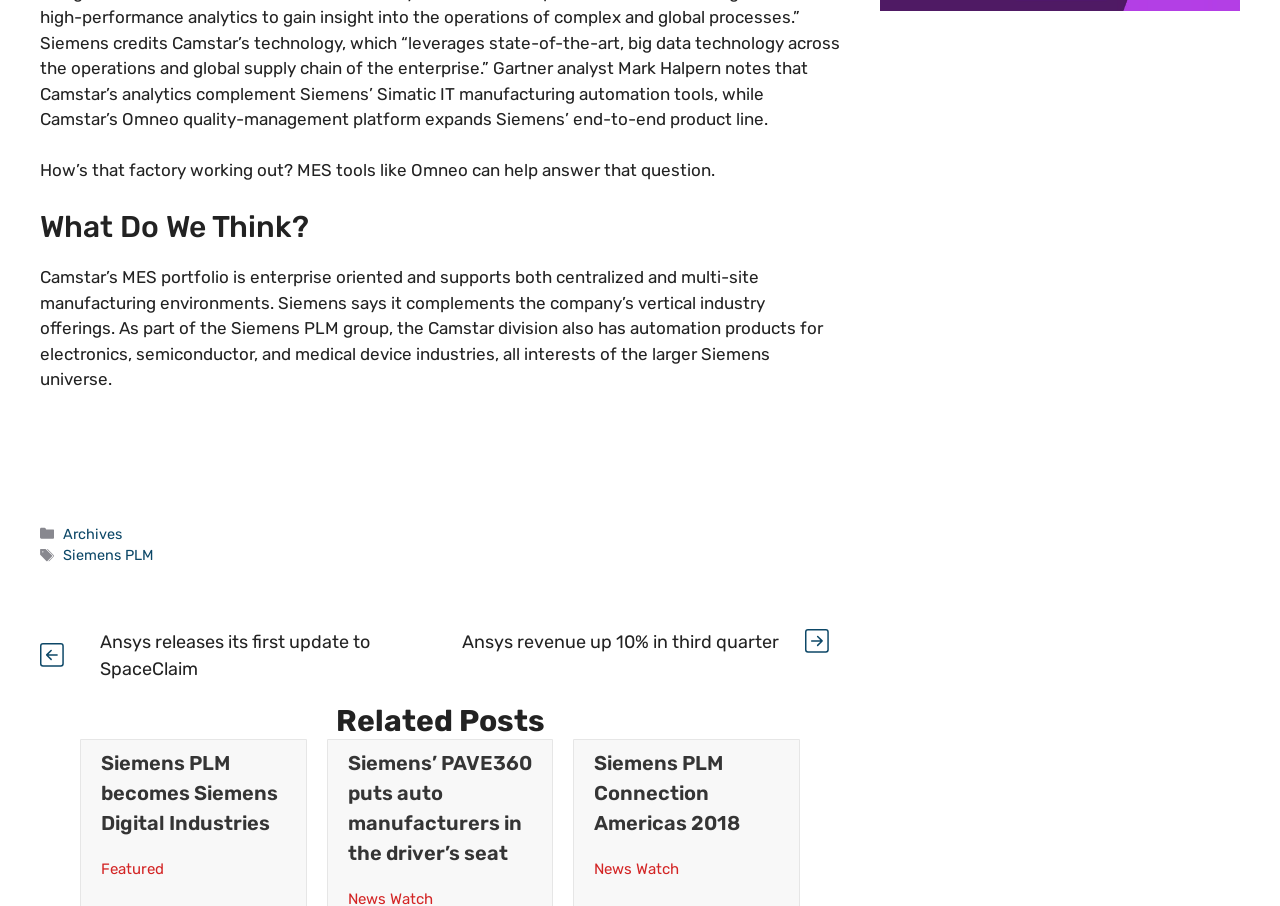Analyze the image and give a detailed response to the question:
How many related posts are listed?

The number of related posts can be determined by counting the links under the 'Related Posts' heading, which are 5 in total.